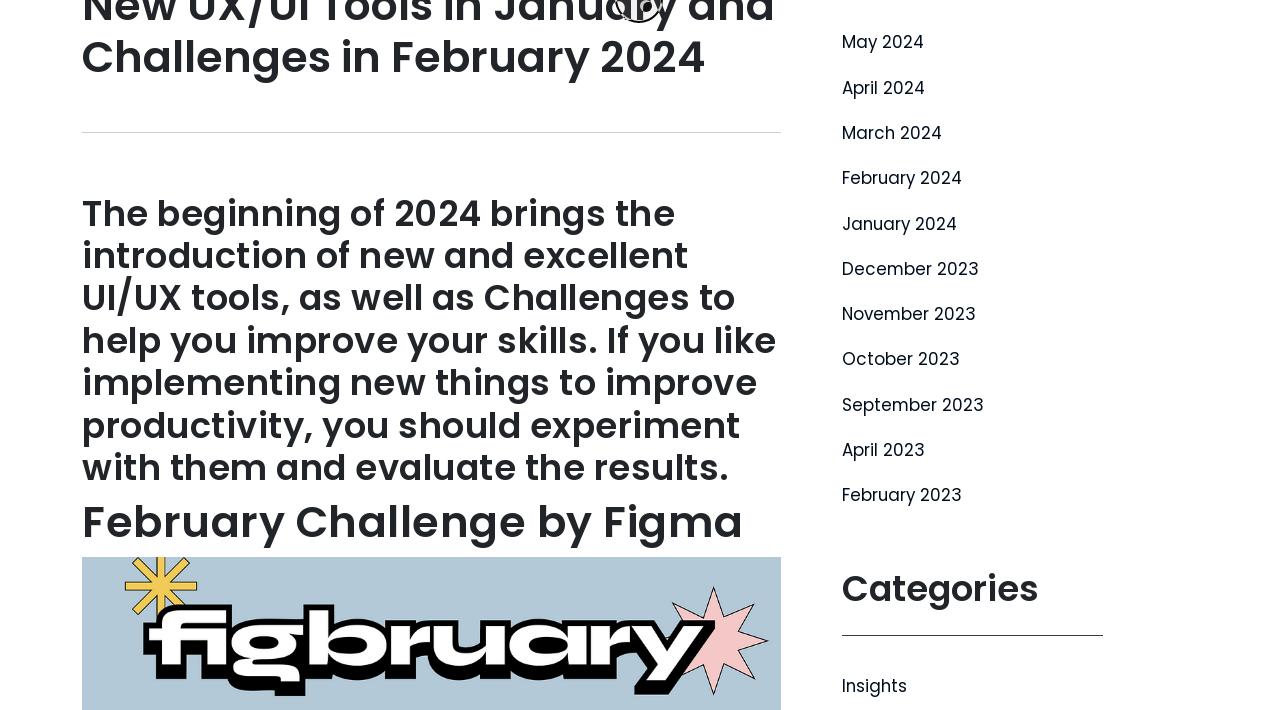Given the webpage screenshot and the description, determine the bounding box coordinates (top-left x, top-left y, bottom-right x, bottom-right y) that define the location of the UI element matching this description: December 2023

[0.658, 0.362, 0.765, 0.396]